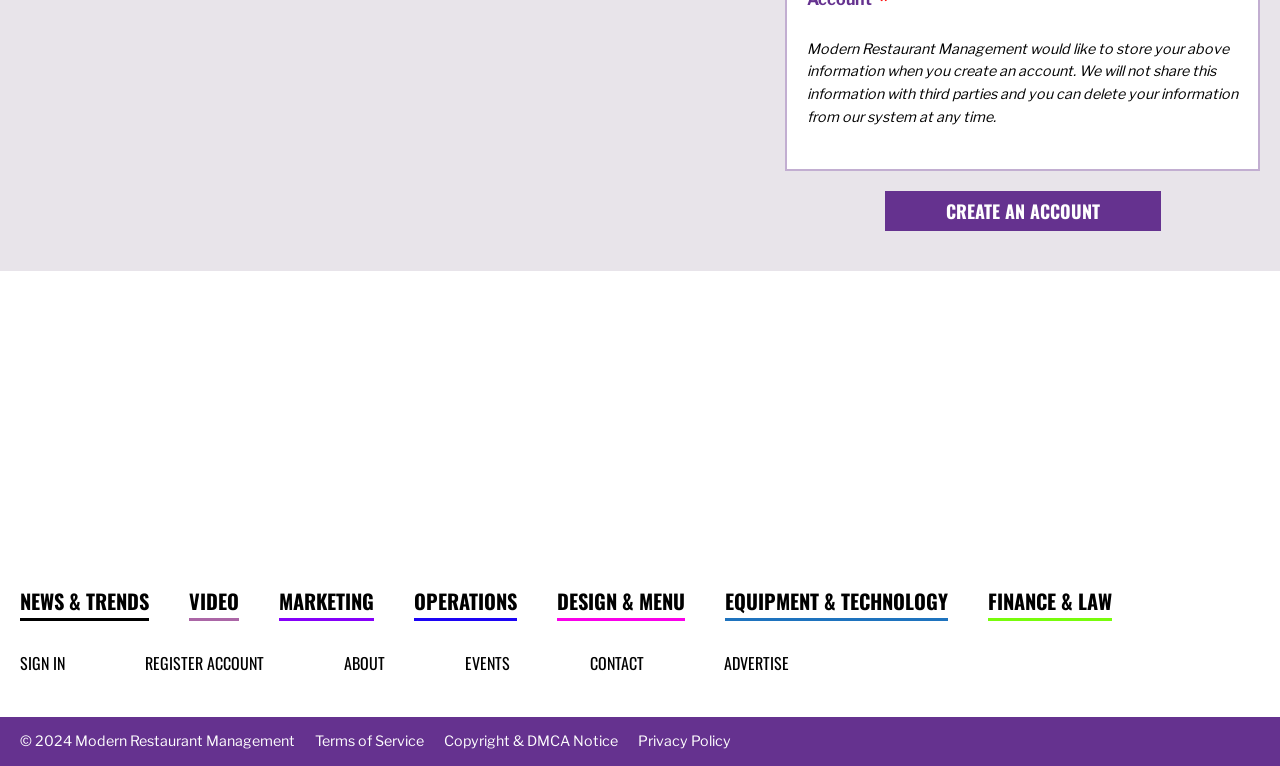Analyze the image and provide a detailed answer to the question: What is the purpose of storing user information?

According to the static text element, Modern Restaurant Management would like to store user information when creating an account, and they will not share this information with third parties.